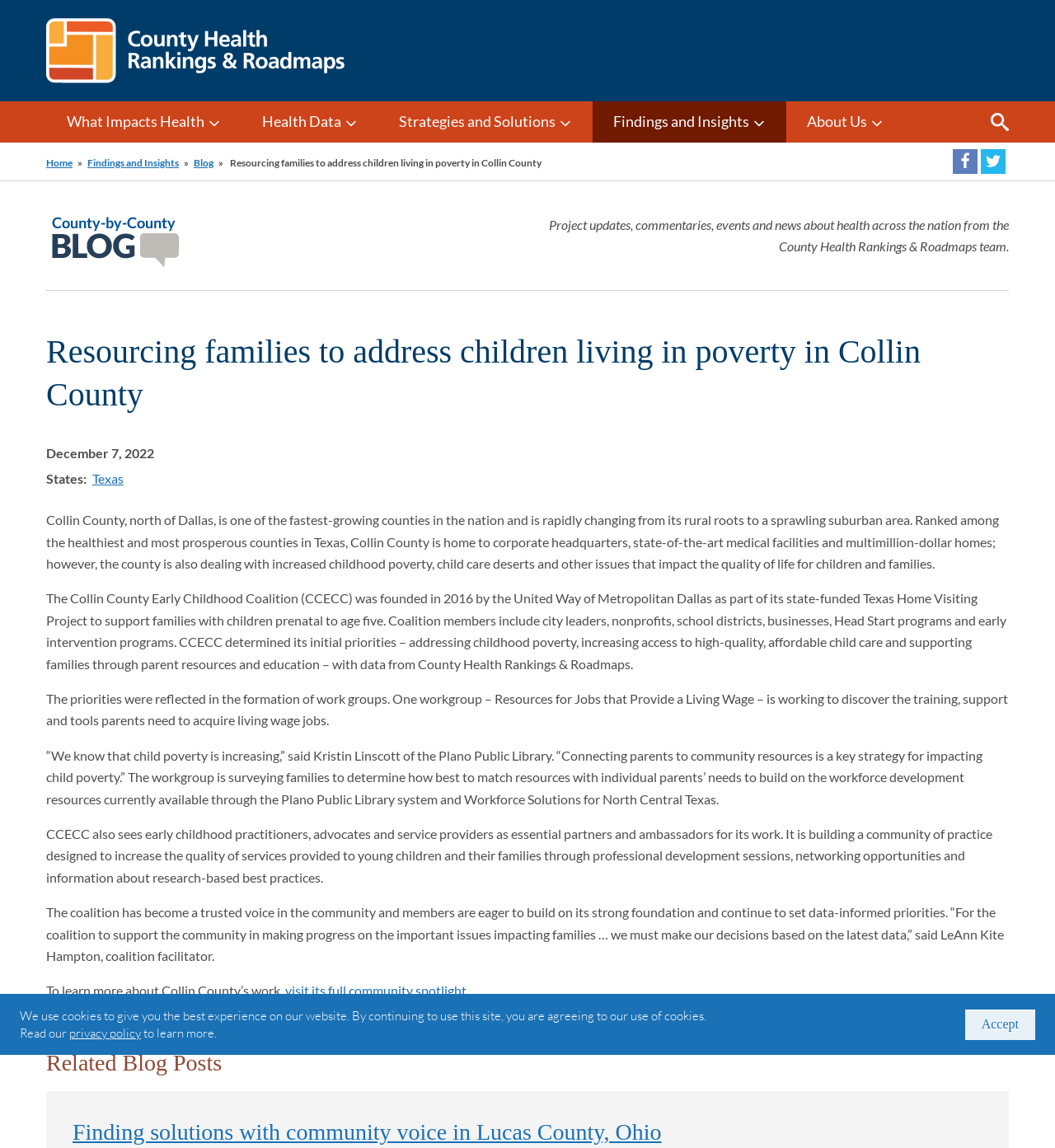Find the bounding box coordinates of the area to click in order to follow the instruction: "Read more about Collin County’s work".

[0.27, 0.856, 0.442, 0.87]